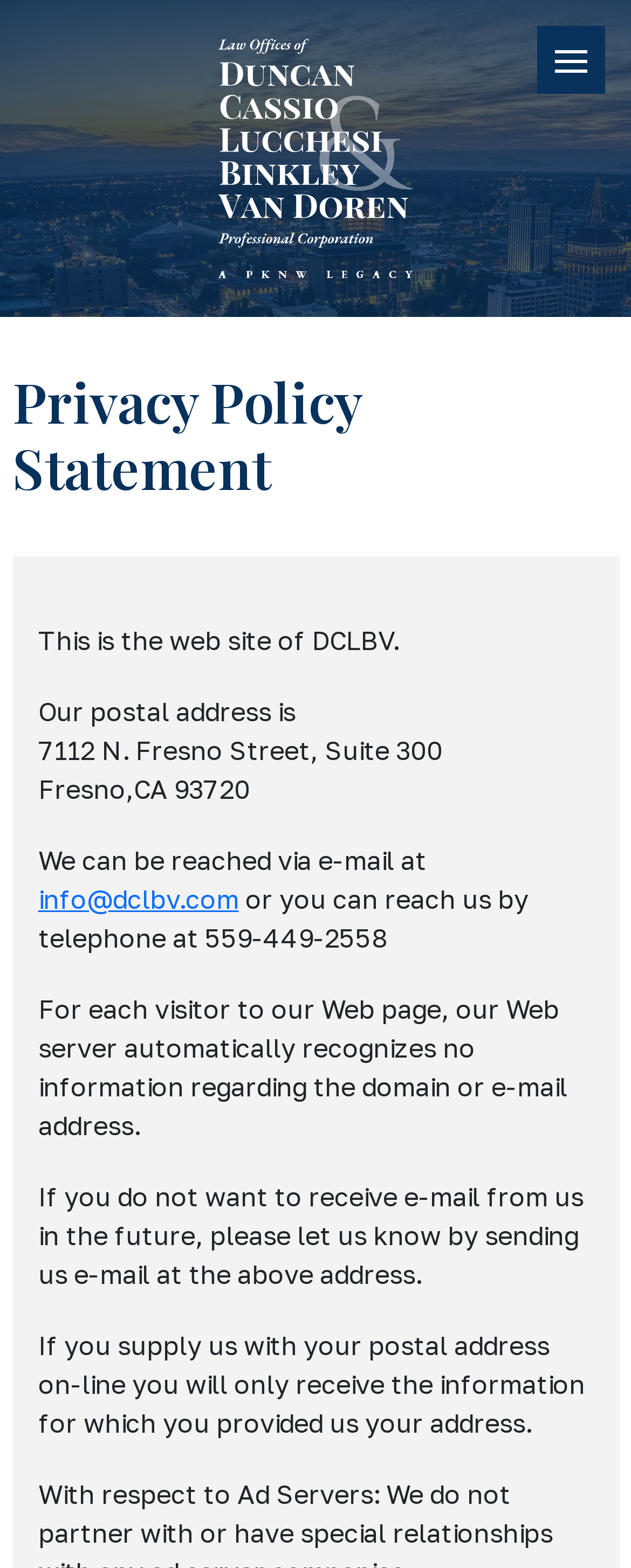Please respond in a single word or phrase: 
What is the phone number of DCLBV?

559-449-2558